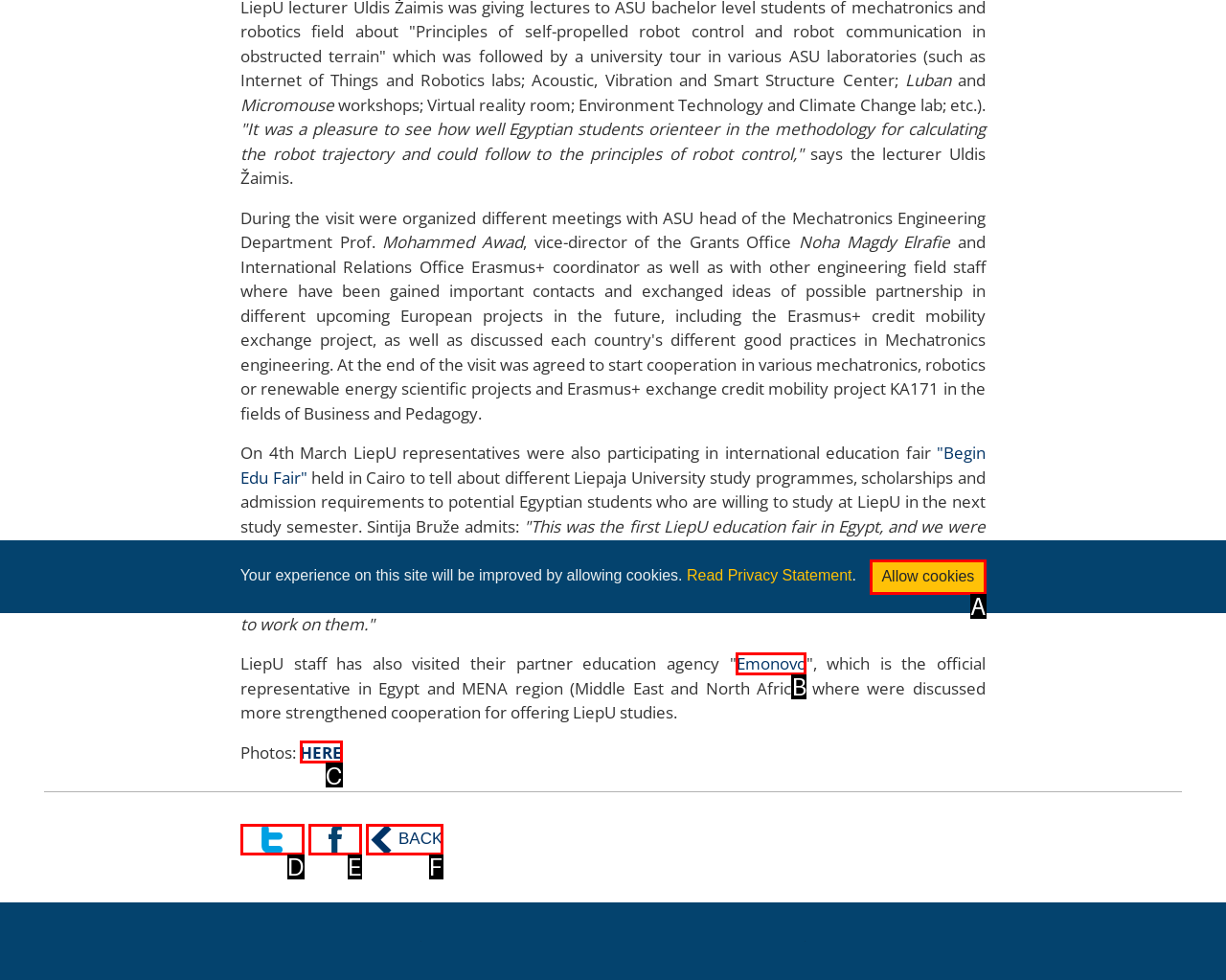Select the HTML element that corresponds to the description: Integrating Your App with Reteno. Answer with the letter of the matching option directly from the choices given.

None